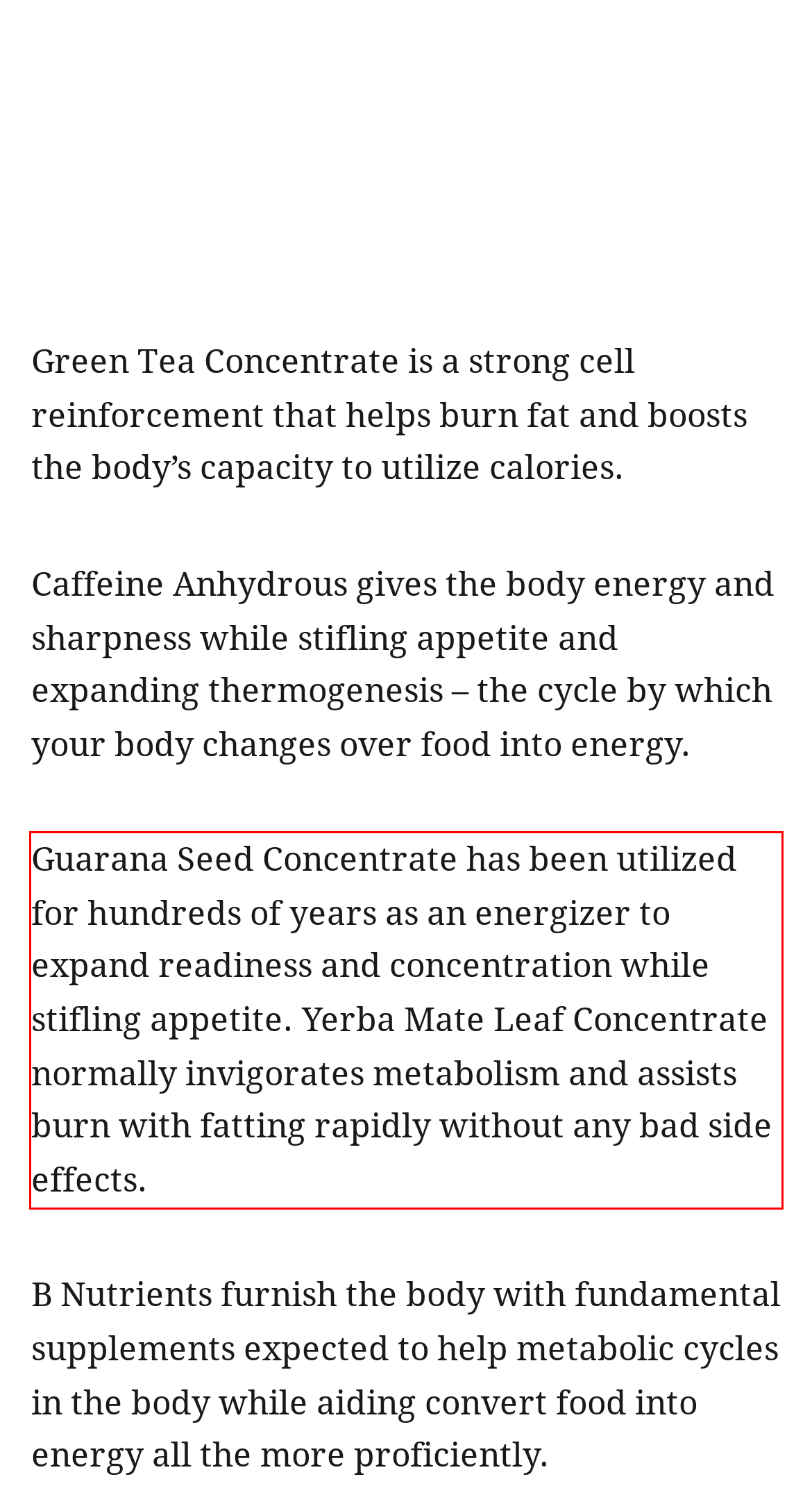Review the webpage screenshot provided, and perform OCR to extract the text from the red bounding box.

Guarana Seed Concentrate has been utilized for hundreds of years as an energizer to expand readiness and concentration while stifling appetite. Yerba Mate Leaf Concentrate normally invigorates metabolism and assists burn with fatting rapidly without any bad side effects.